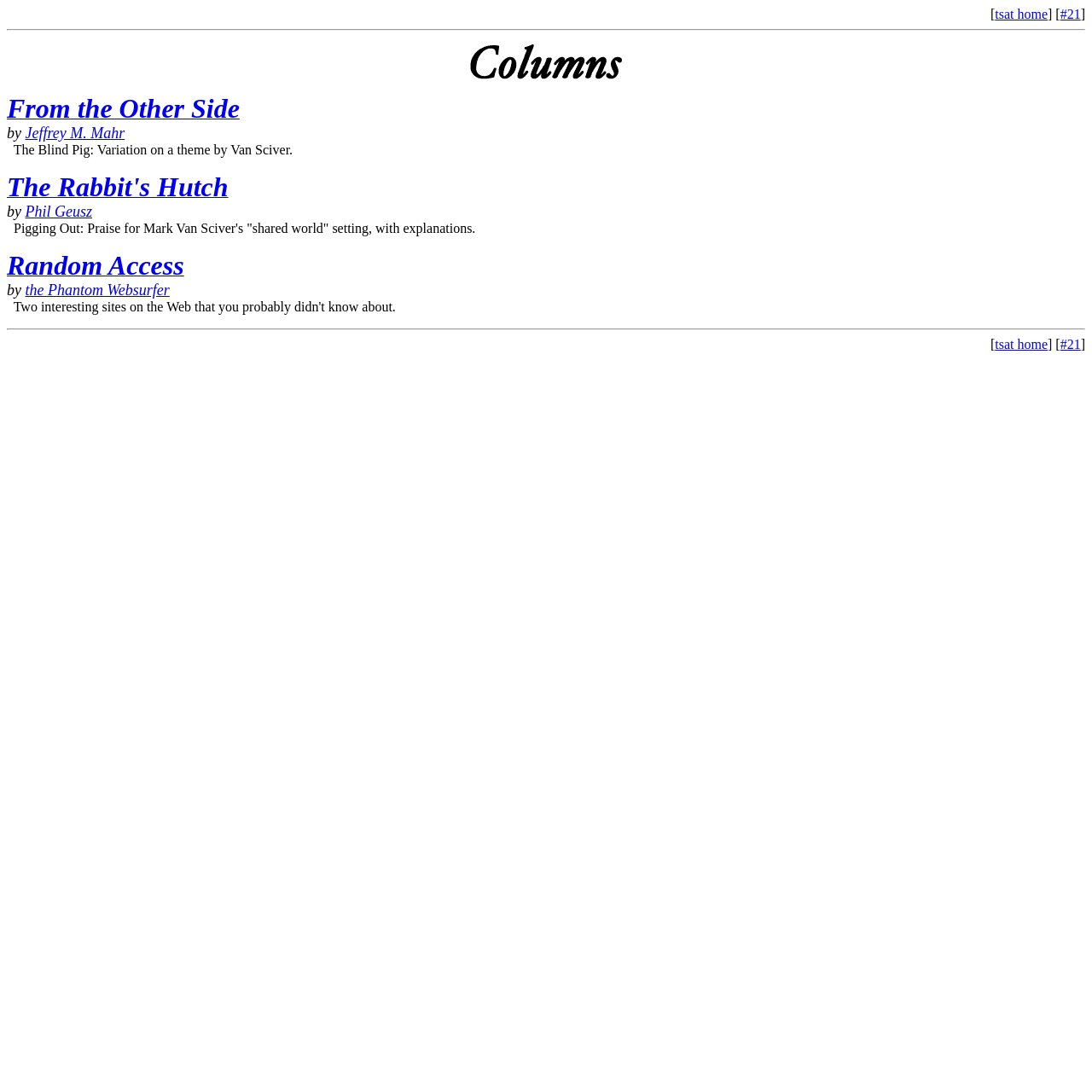Locate the bounding box coordinates of the clickable region to complete the following instruction: "read From the Other Side."

[0.006, 0.097, 0.219, 0.11]